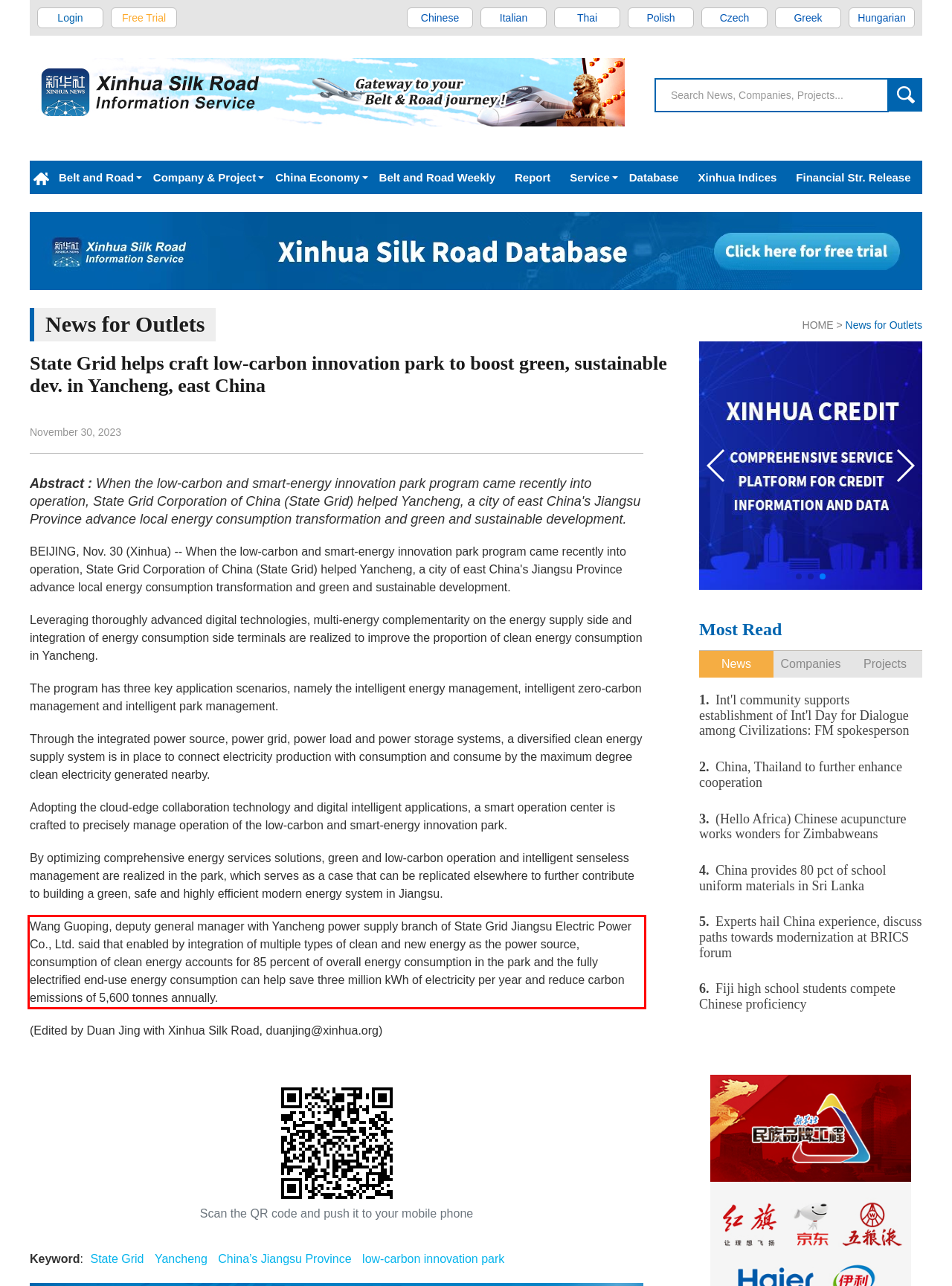Please look at the screenshot provided and find the red bounding box. Extract the text content contained within this bounding box.

Wang Guoping, deputy general manager with Yancheng power supply branch of State Grid Jiangsu Electric Power Co., Ltd. said that enabled by integration of multiple types of clean and new energy as the power source, consumption of clean energy accounts for 85 percent of overall energy consumption in the park and the fully electrified end-use energy consumption can help save three million kWh of electricity per year and reduce carbon emissions of 5,600 tonnes annually.